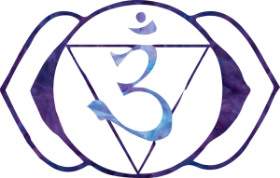Explain in detail what you see in the image.

This image depicts the symbolic representation of the Brow Chakra, also known as the Third Eye Chakra. The design features a prominent blue/purple triangular shape, symbolizing perception and insight, and is often associated with intuition and spiritual awareness. At the center, the Sanskrit symbol "Aum" is displayed, emphasizing the connection between sound, consciousness, and the vibrational essence of the universe. Surrounding the triangle are stylized open hands, representing the nurturing and receptive qualities of this chakra. The overall color palette, rich in indigo and violet hues, evokes a sense of mystery and reflection, aligned with the energies believed to facilitate clarity of thought and heightened perception when the Brow Chakra is in balance. This imagery is often used in spiritual practices and healing modalities focused on enhancing awareness and mental clarity.